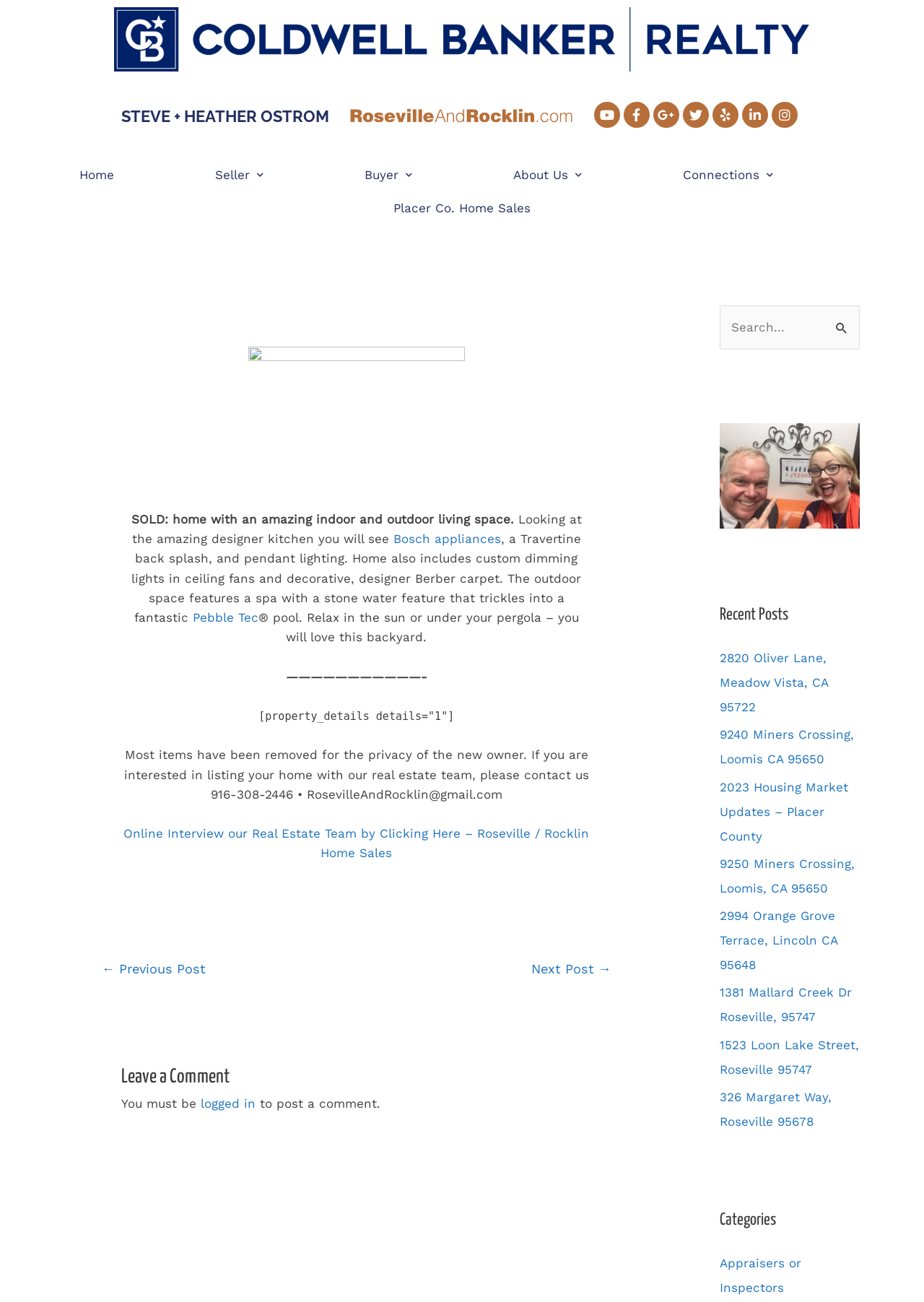Please find the bounding box coordinates of the section that needs to be clicked to achieve this instruction: "View the previous post".

[0.089, 0.733, 0.244, 0.757]